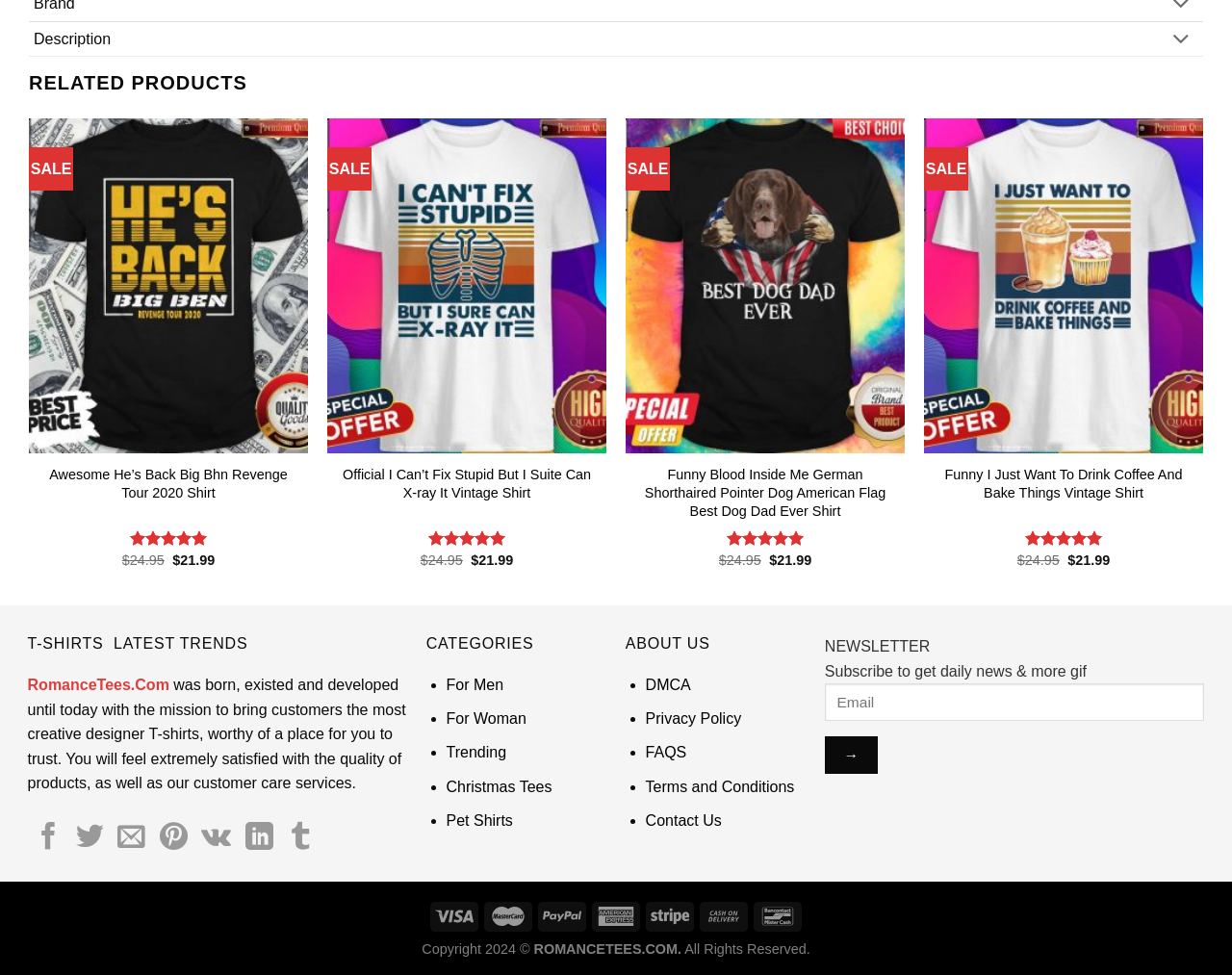Please locate the bounding box coordinates of the element that needs to be clicked to achieve the following instruction: "Add 'Awesome He’s Back Big Bhn Revenge Tour 2020 Shirt' to wishlist". The coordinates should be four float numbers between 0 and 1, i.e., [left, top, right, bottom].

[0.217, 0.132, 0.241, 0.163]